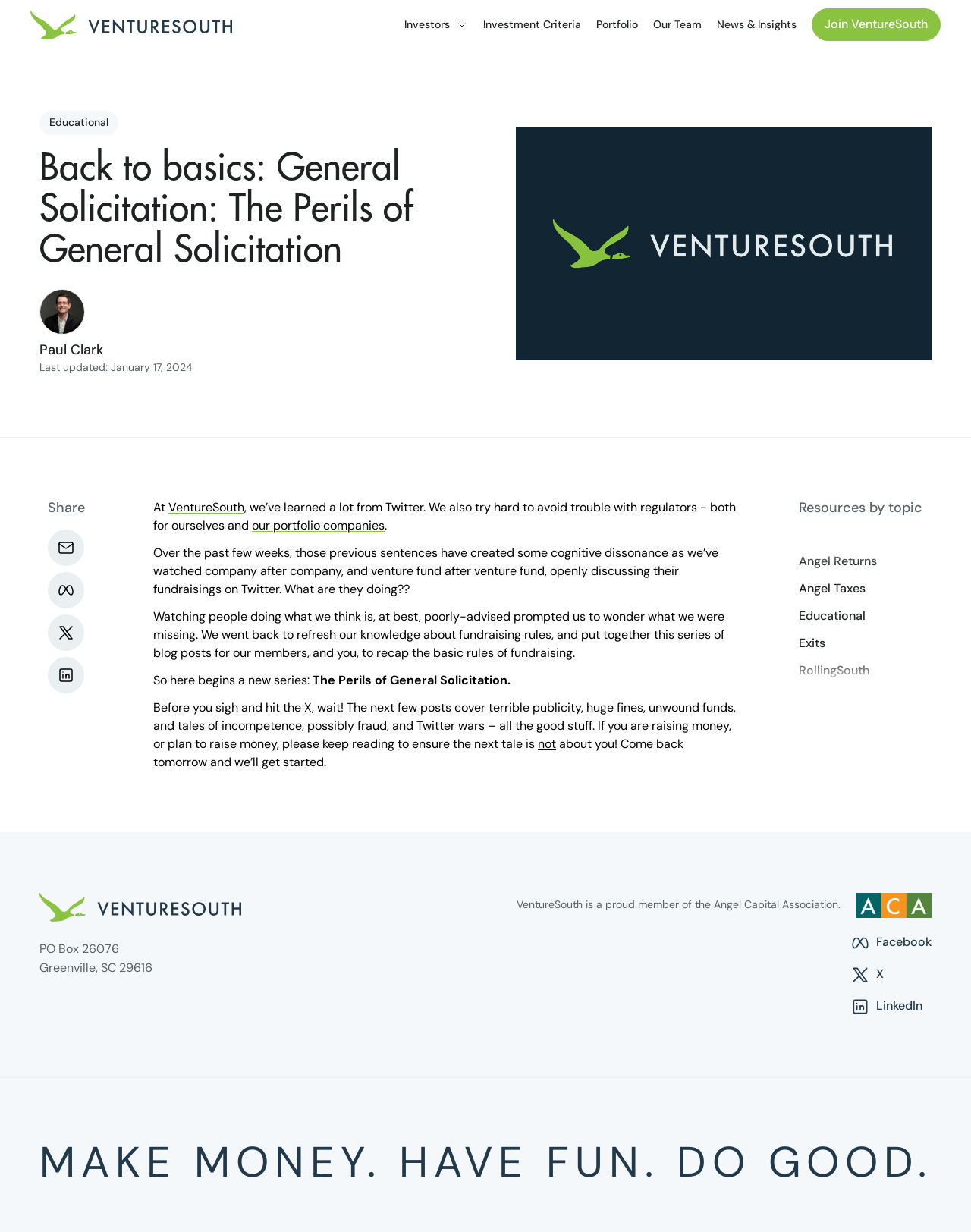Using the information from the screenshot, answer the following question thoroughly:
How many social media links are there?

There are four social media links at the bottom right corner of the webpage, which are Facebook, X, LinkedIn, and Meta.